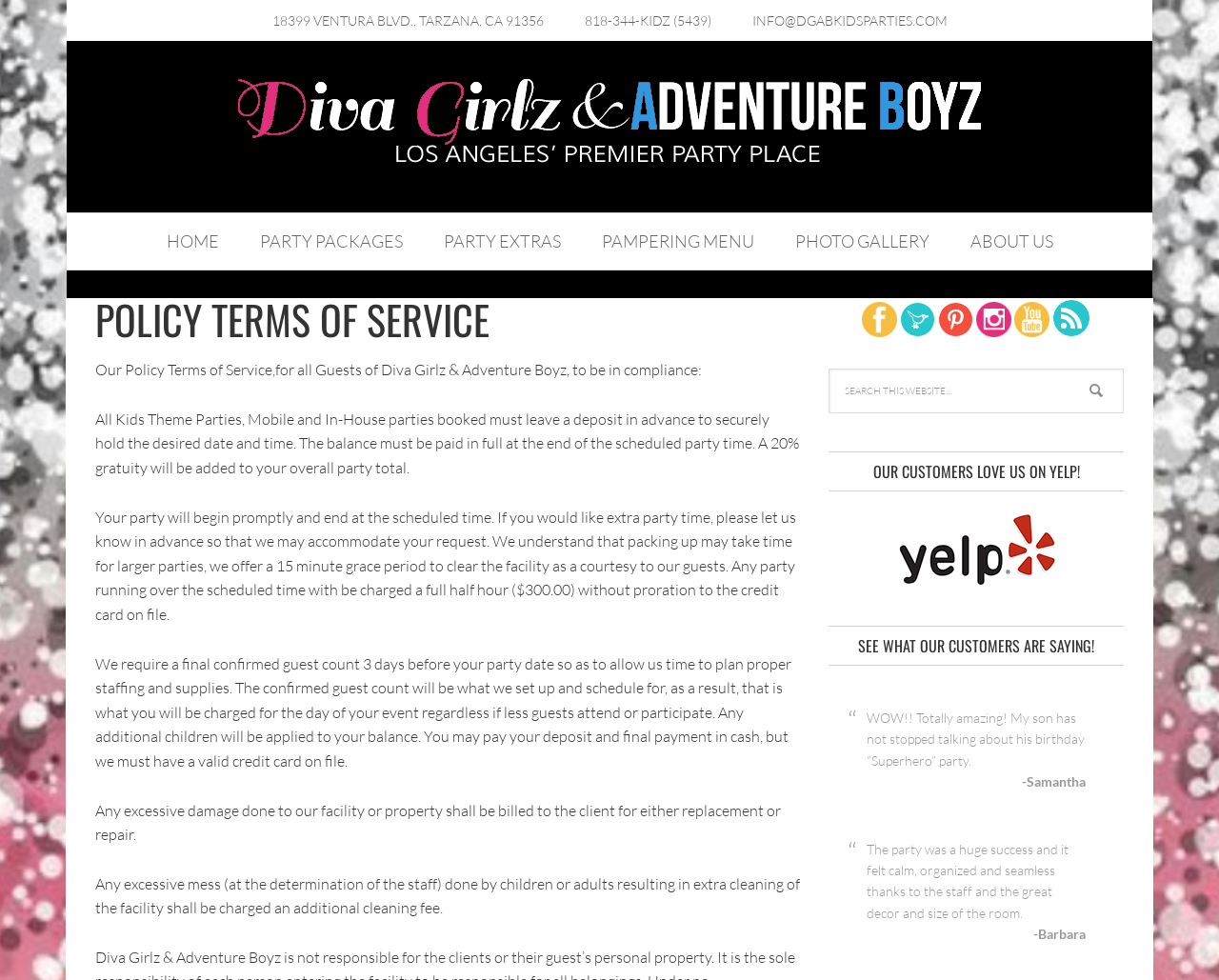What is the policy for extra party time?
Look at the image and answer with only one word or phrase.

Let us know in advance